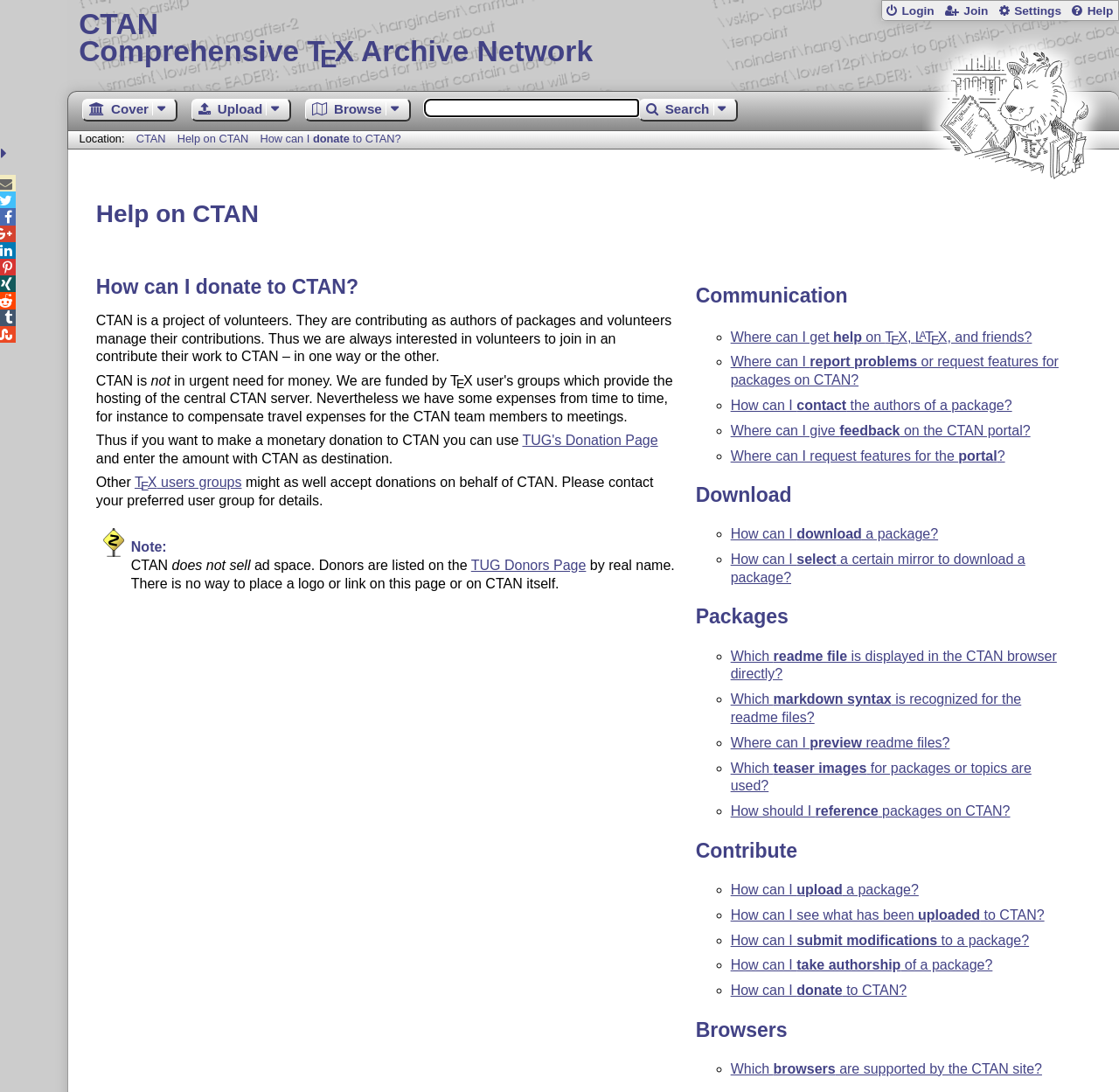Explain in detail what is displayed on the webpage.

The webpage is about CTAN, the Comprehensive T E X Archive Network, and provides help and information on various aspects of CTAN. At the top of the page, there are several links, including "CTAN Comprehensive T E X Archive Network", "Login", "Join", "Settings", and "Help". Below these links, there is a search bar and several icons, including "Cover", "Upload", "Browse", and "Search".

On the left side of the page, there is a navigation menu with links to "CTAN", "Help on CTAN", and "How can I donate to CTAN?". Below this menu, there is a heading "Help on CTAN" followed by a paragraph of text explaining that CTAN is a project of volunteers and that they are always interested in volunteers to join and contribute their work.

The main content of the page is divided into several sections, including "How can I donate to CTAN?", "Communication", "Download", "Packages", "Contribute", and "Browsers". Each section has a heading and a list of links with questions and answers related to the topic. For example, the "Communication" section has links to questions such as "Where can I get help on T E X, LAT E X, and friends?" and "How can I contact the authors of a package?". The "Download" section has links to questions such as "How can I download a package?" and "How can I select a certain mirror to download a package?".

Throughout the page, there are also several static text elements, including a description of CTAN and its funding, as well as a note about donations.